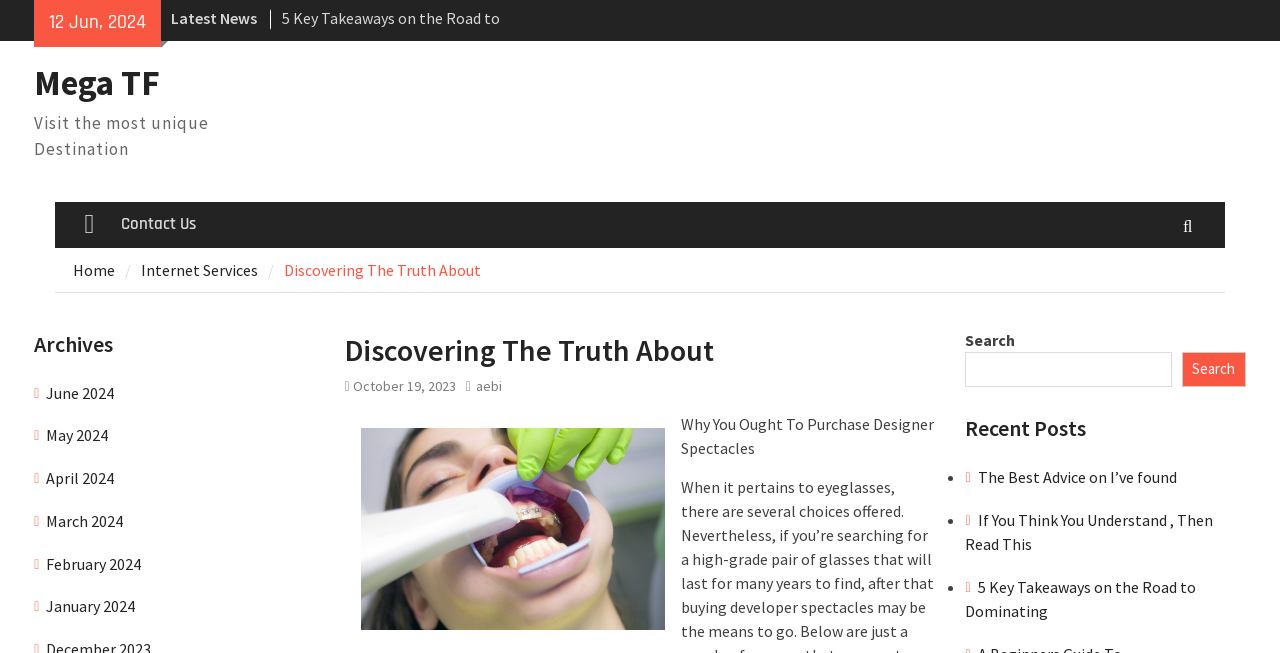Identify the bounding box coordinates of the region that needs to be clicked to carry out this instruction: "Click on 'The Best Advice on I’ve found'". Provide these coordinates as four float numbers ranging from 0 to 1, i.e., [left, top, right, bottom].

[0.22, 0.058, 0.376, 0.088]